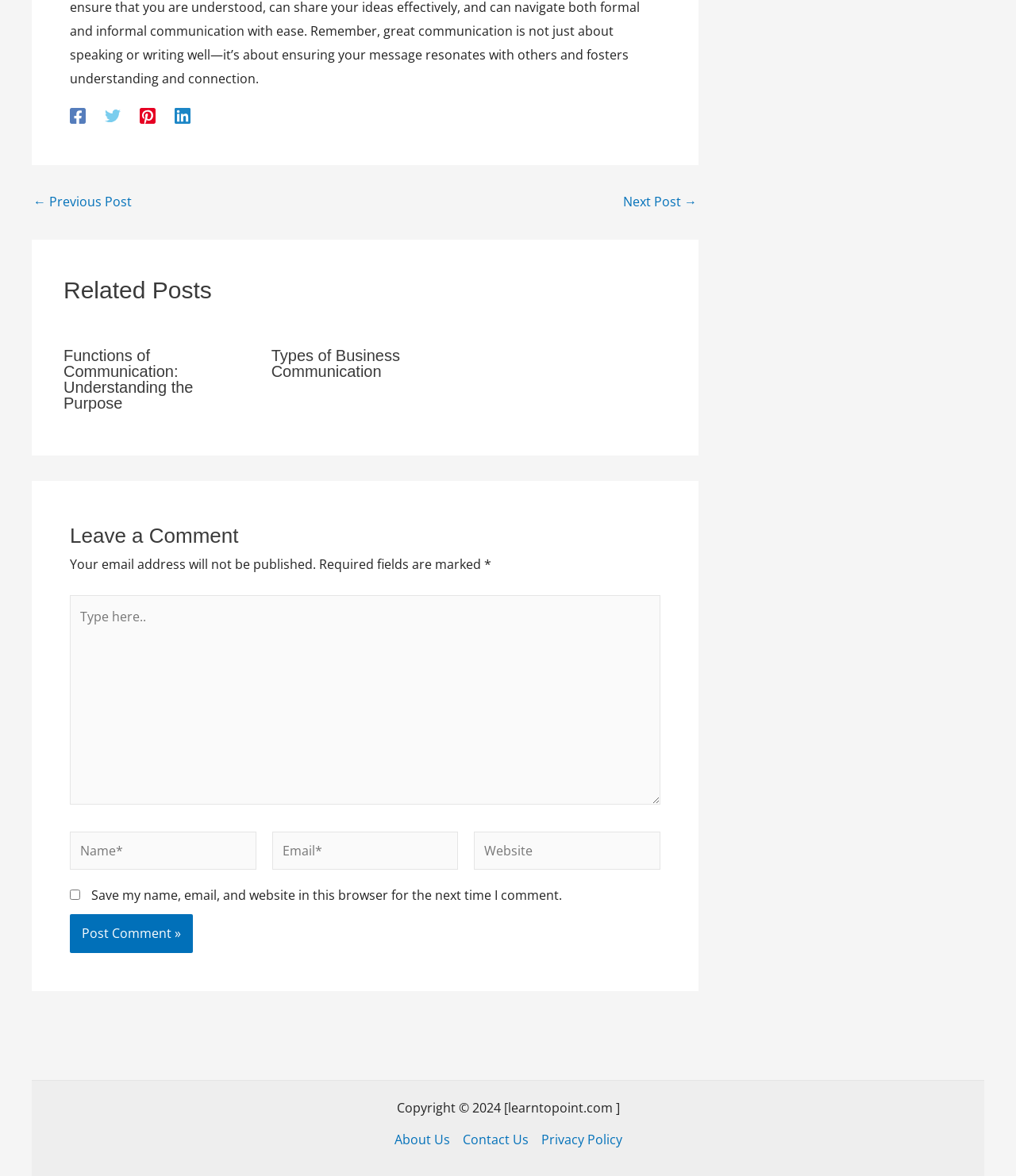Can you determine the bounding box coordinates of the area that needs to be clicked to fulfill the following instruction: "Type in the comment box"?

[0.069, 0.506, 0.65, 0.684]